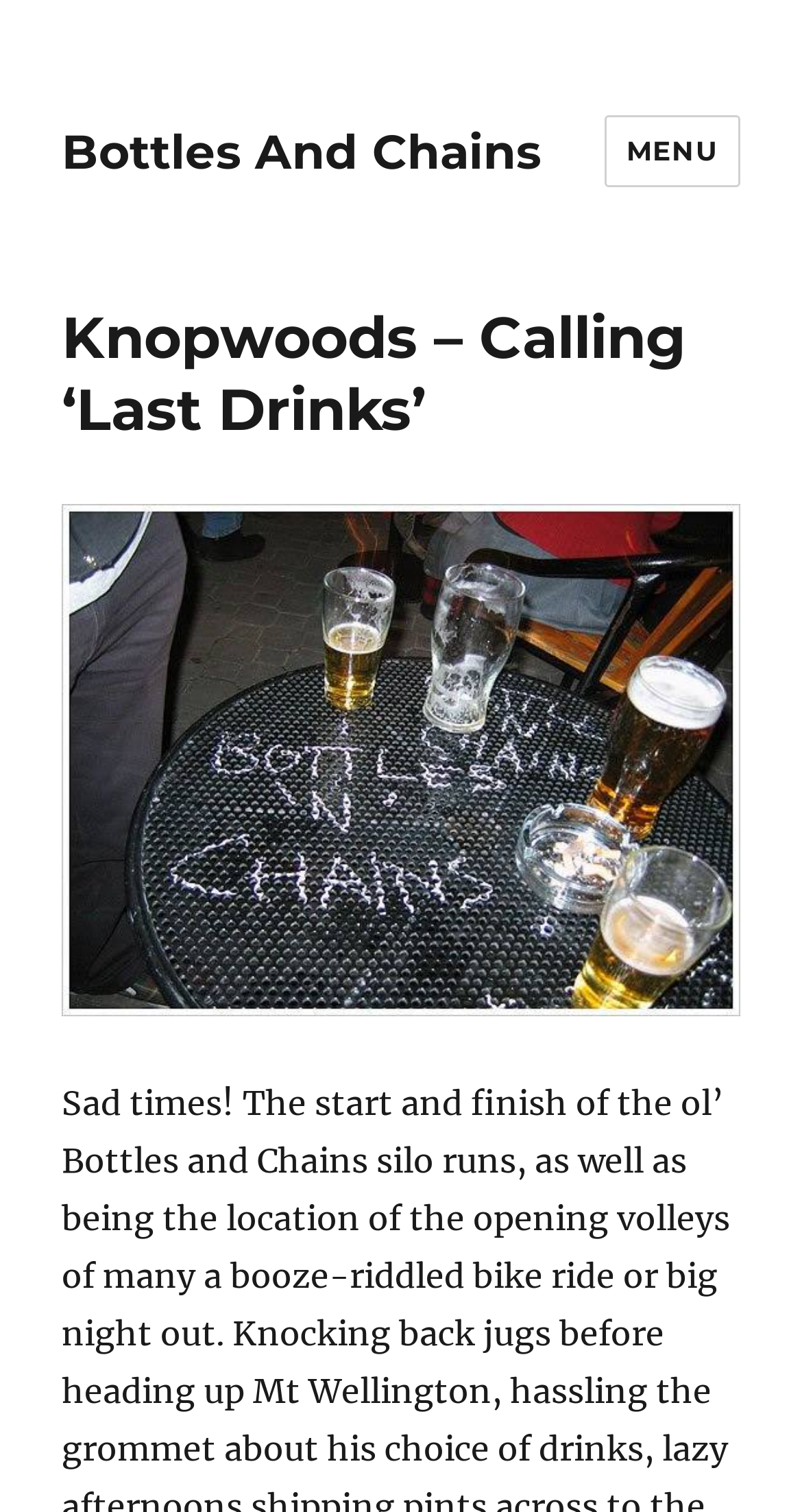Identify the bounding box of the UI component described as: "alt="1016561_591552740865658_1548193796_n"".

[0.077, 0.333, 0.923, 0.673]